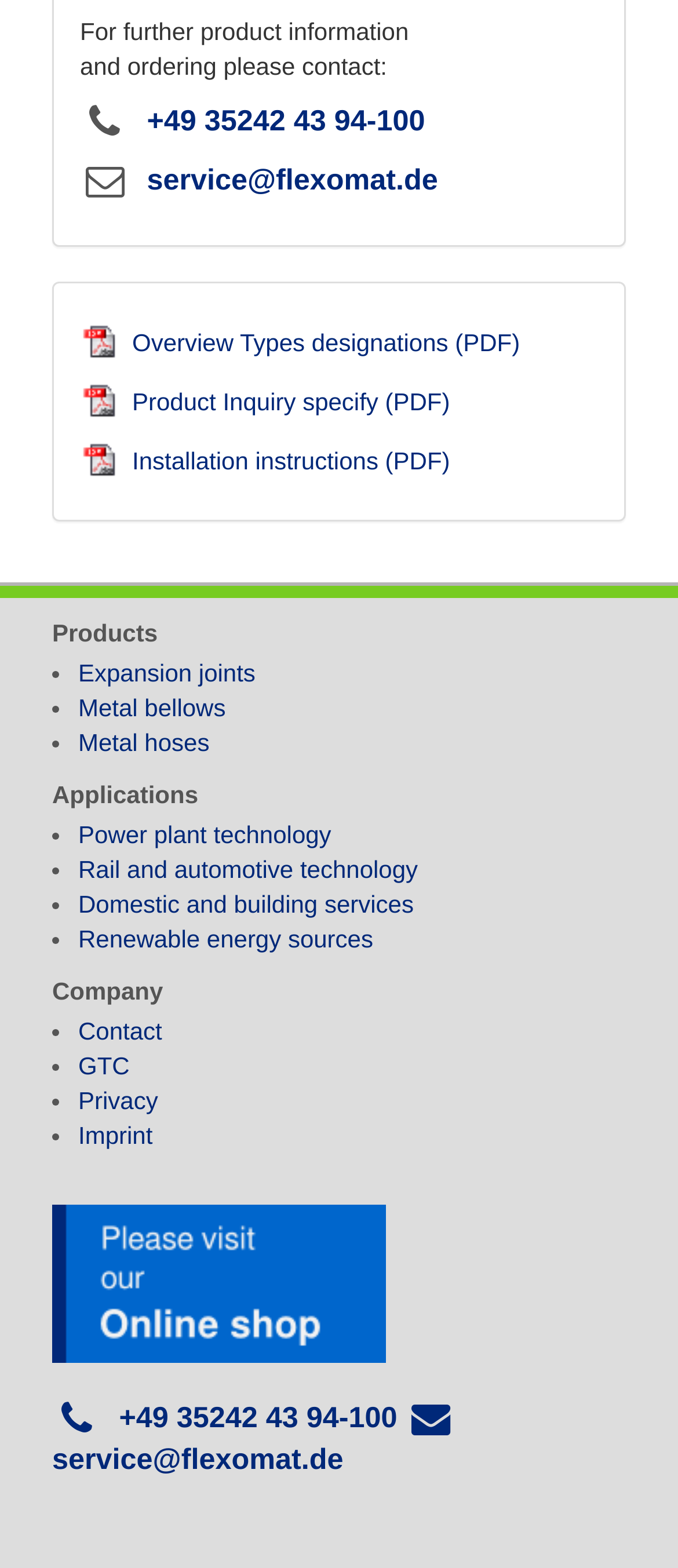Locate the bounding box coordinates of the element that should be clicked to execute the following instruction: "Learn about renewable energy sources applications".

[0.115, 0.59, 0.55, 0.608]